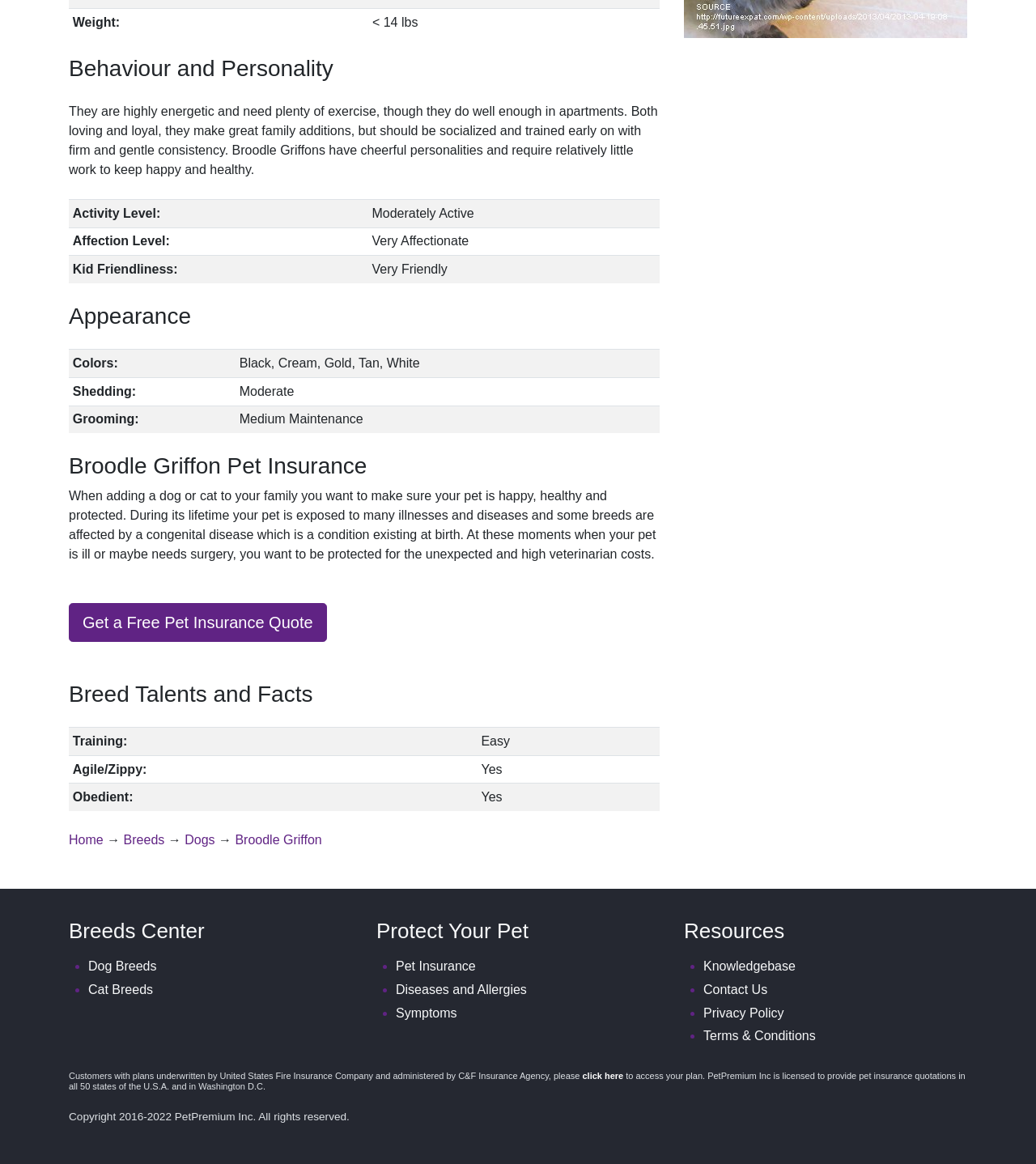Using the provided element description: "PetPremium Inc", identify the bounding box coordinates. The coordinates should be four floats between 0 and 1 in the order [left, top, right, bottom].

[0.169, 0.954, 0.244, 0.965]